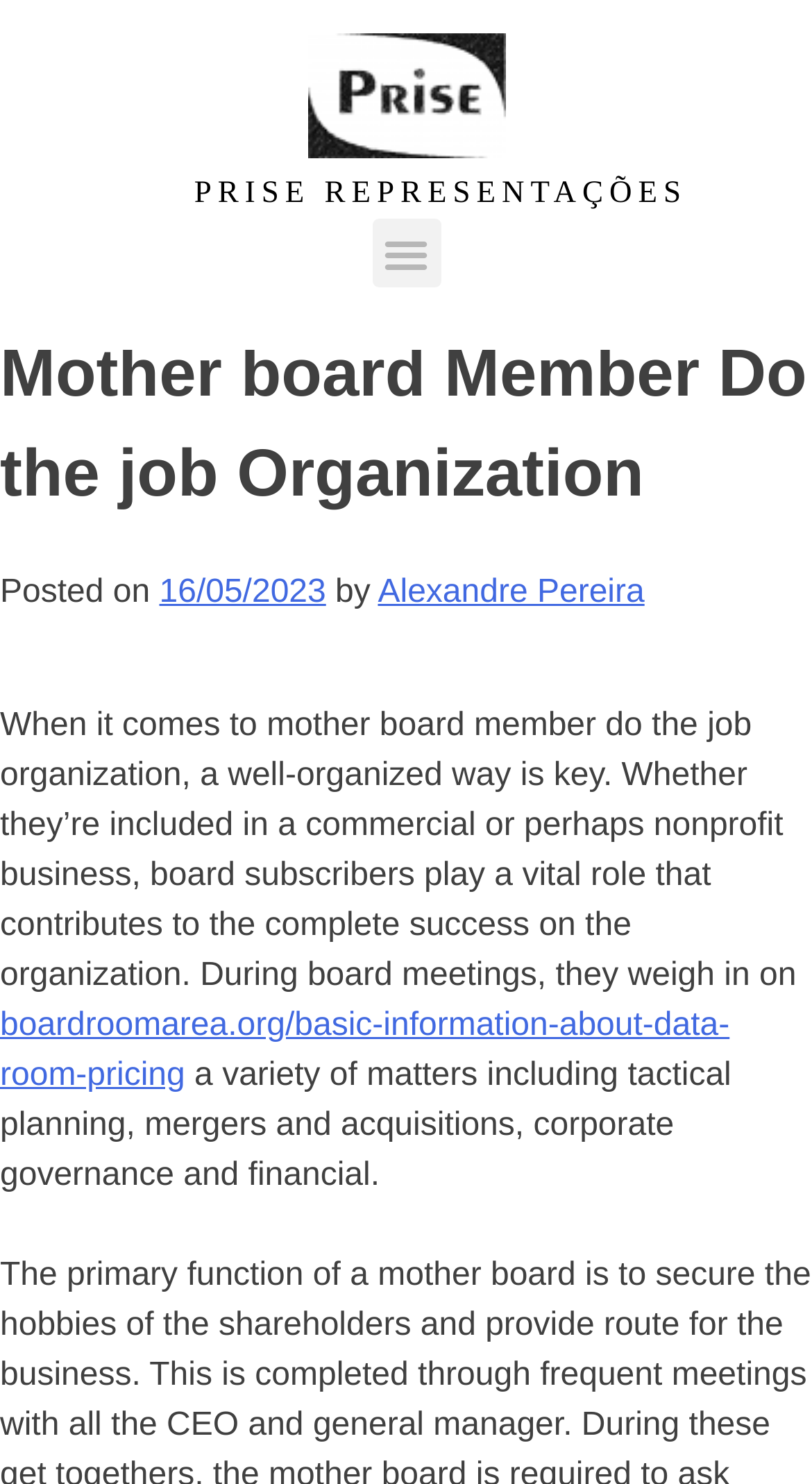Extract the main heading text from the webpage.

Mother board Member Do the job Organization